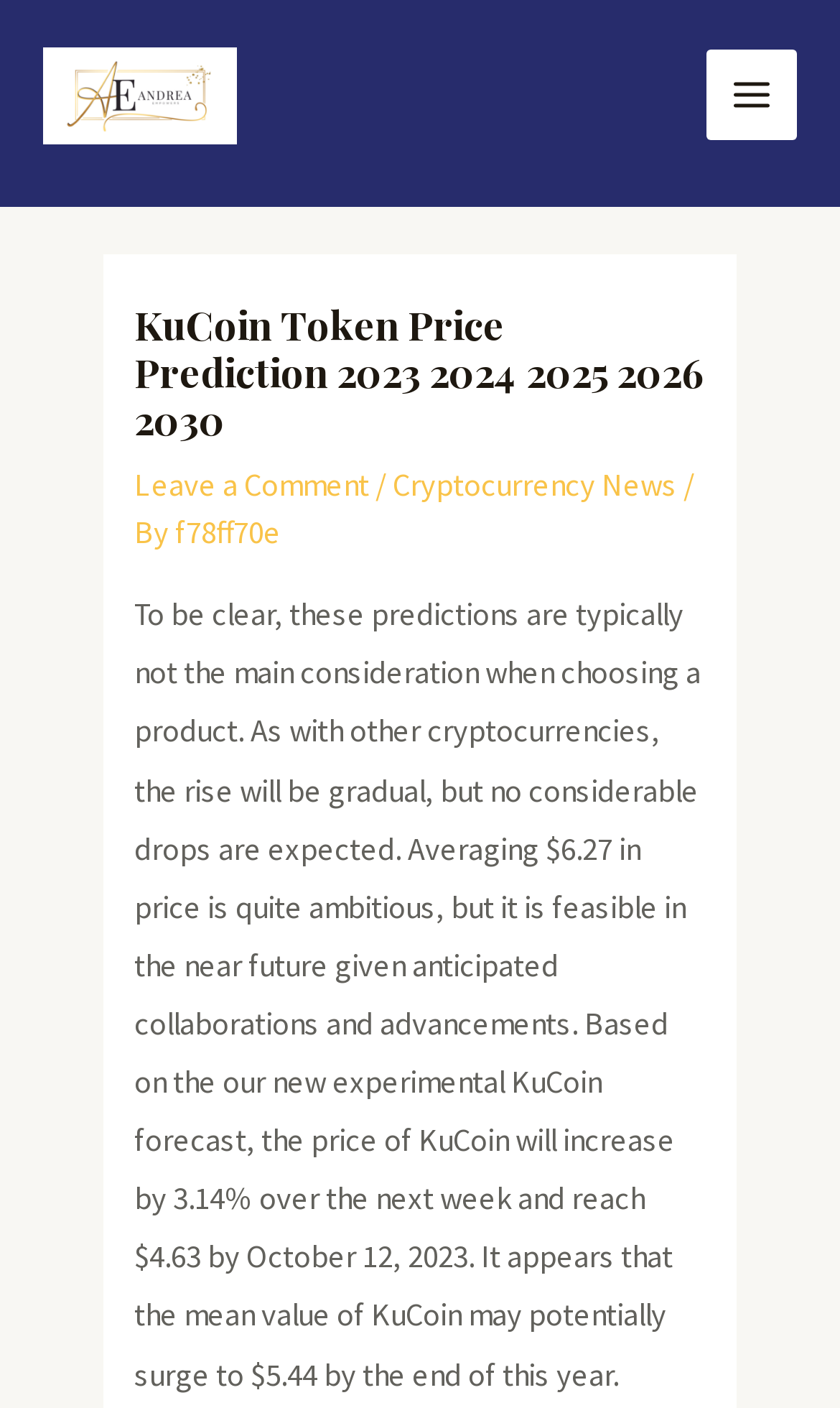Extract the primary header of the webpage and generate its text.

KuCoin Token Price Prediction 2023 2024 2025 2026 2030